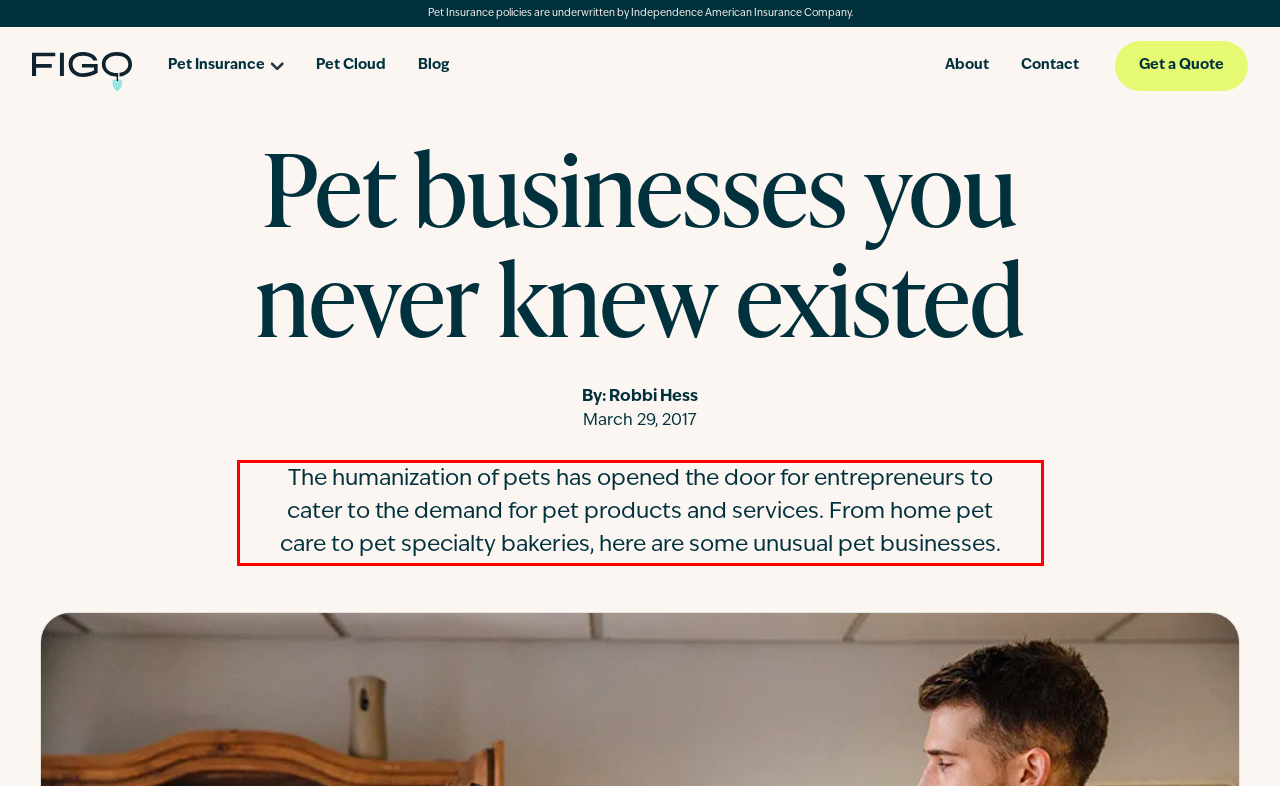Within the screenshot of the webpage, locate the red bounding box and use OCR to identify and provide the text content inside it.

The humanization of pets has opened the door for entrepreneurs to cater to the demand for pet products and services. From home pet care to pet specialty bakeries, here are some unusual pet businesses.